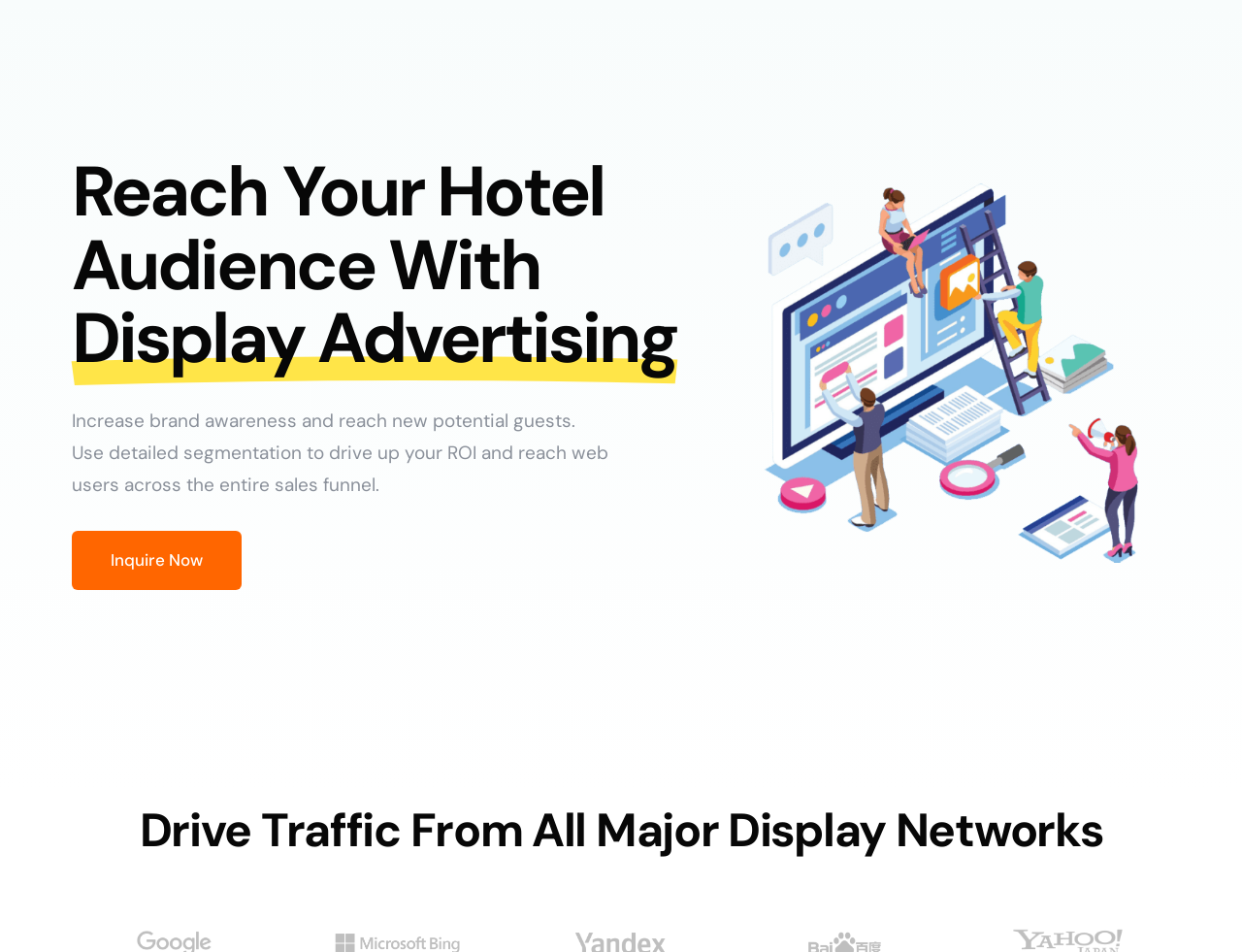Determine the bounding box coordinates for the HTML element described here: "ไทย".

[0.63, 0.113, 0.849, 0.15]